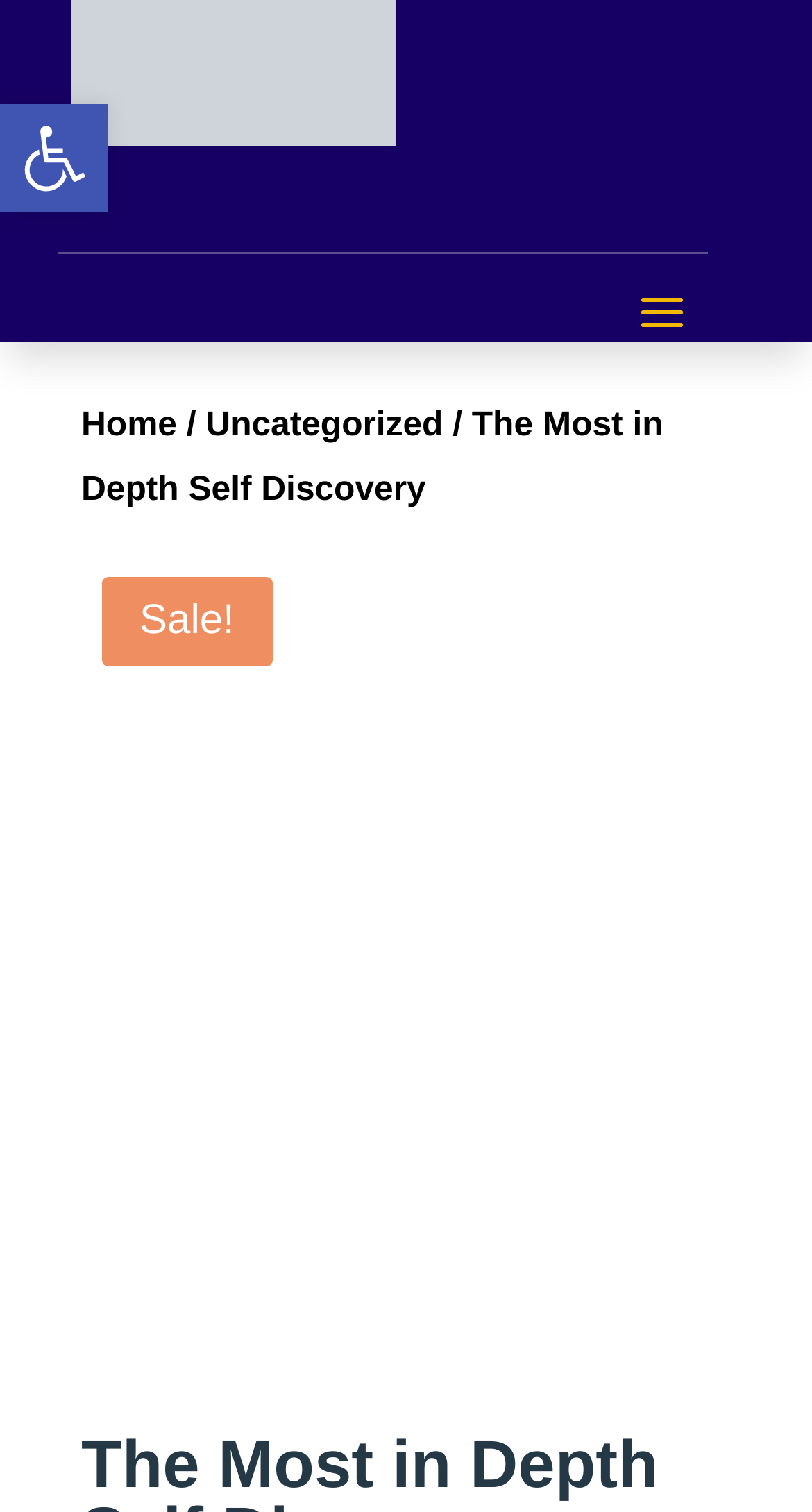Bounding box coordinates are to be given in the format (top-left x, top-left y, bottom-right x, bottom-right y). All values must be floating point numbers between 0 and 1. Provide the bounding box coordinate for the UI element described as: Uncategorized

[0.253, 0.267, 0.546, 0.294]